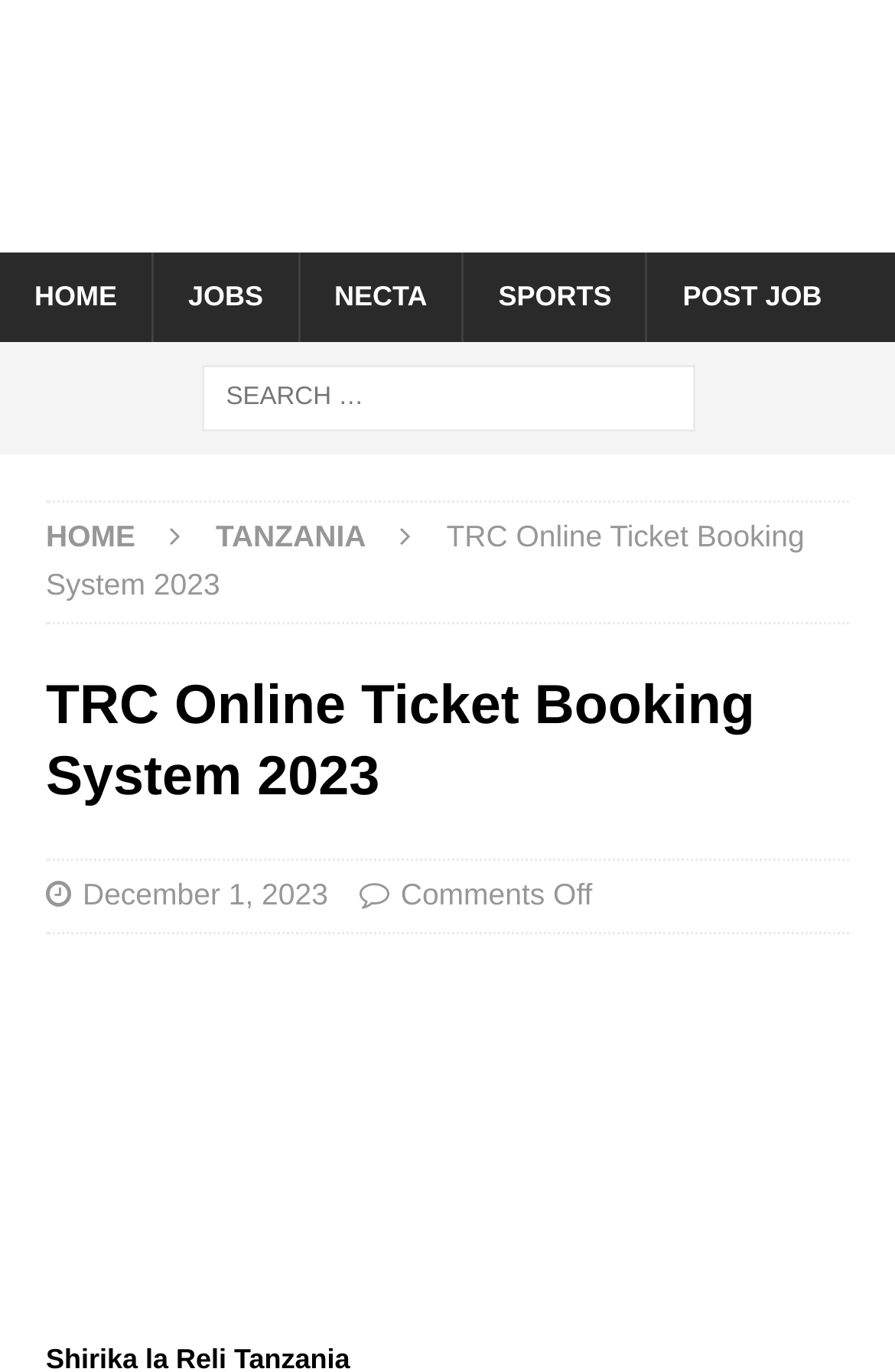Find and indicate the bounding box coordinates of the region you should select to follow the given instruction: "view TANZANIA page".

[0.241, 0.378, 0.409, 0.404]